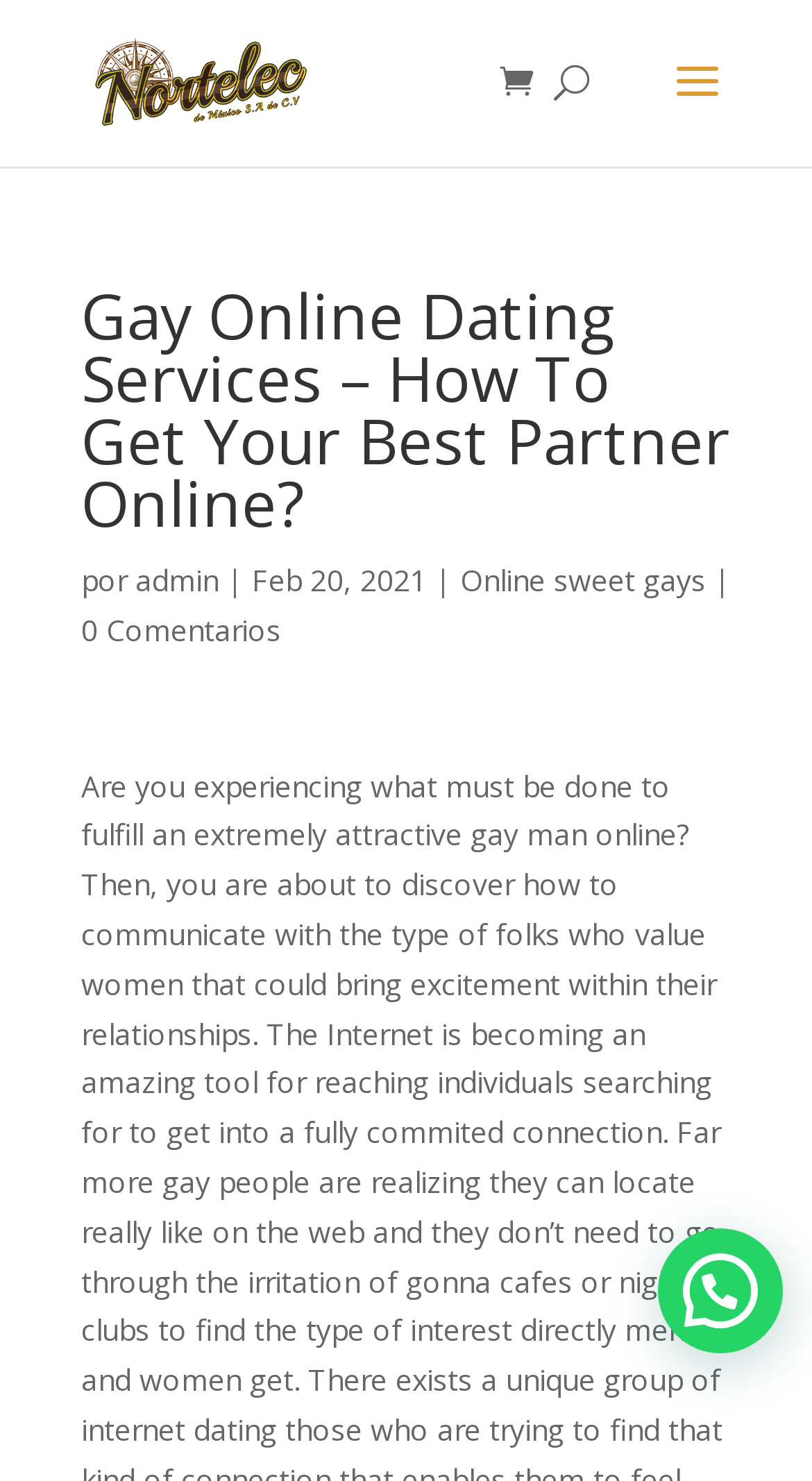Could you identify the text that serves as the heading for this webpage?

Gay Online Dating Services – How To Get Your Best Partner Online?